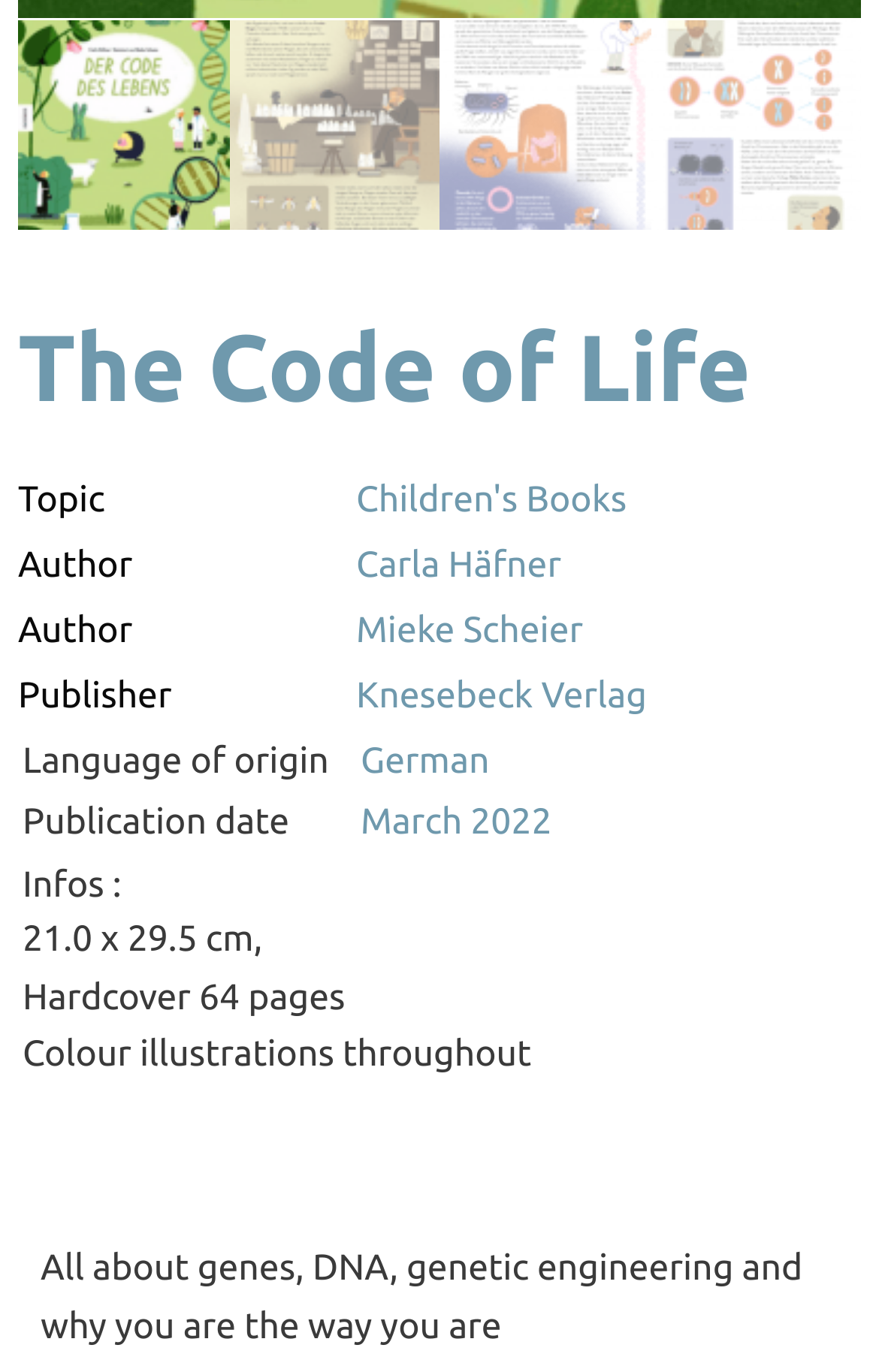Find the coordinates for the bounding box of the element with this description: "Mieke Scheier".

[0.405, 0.445, 0.663, 0.475]